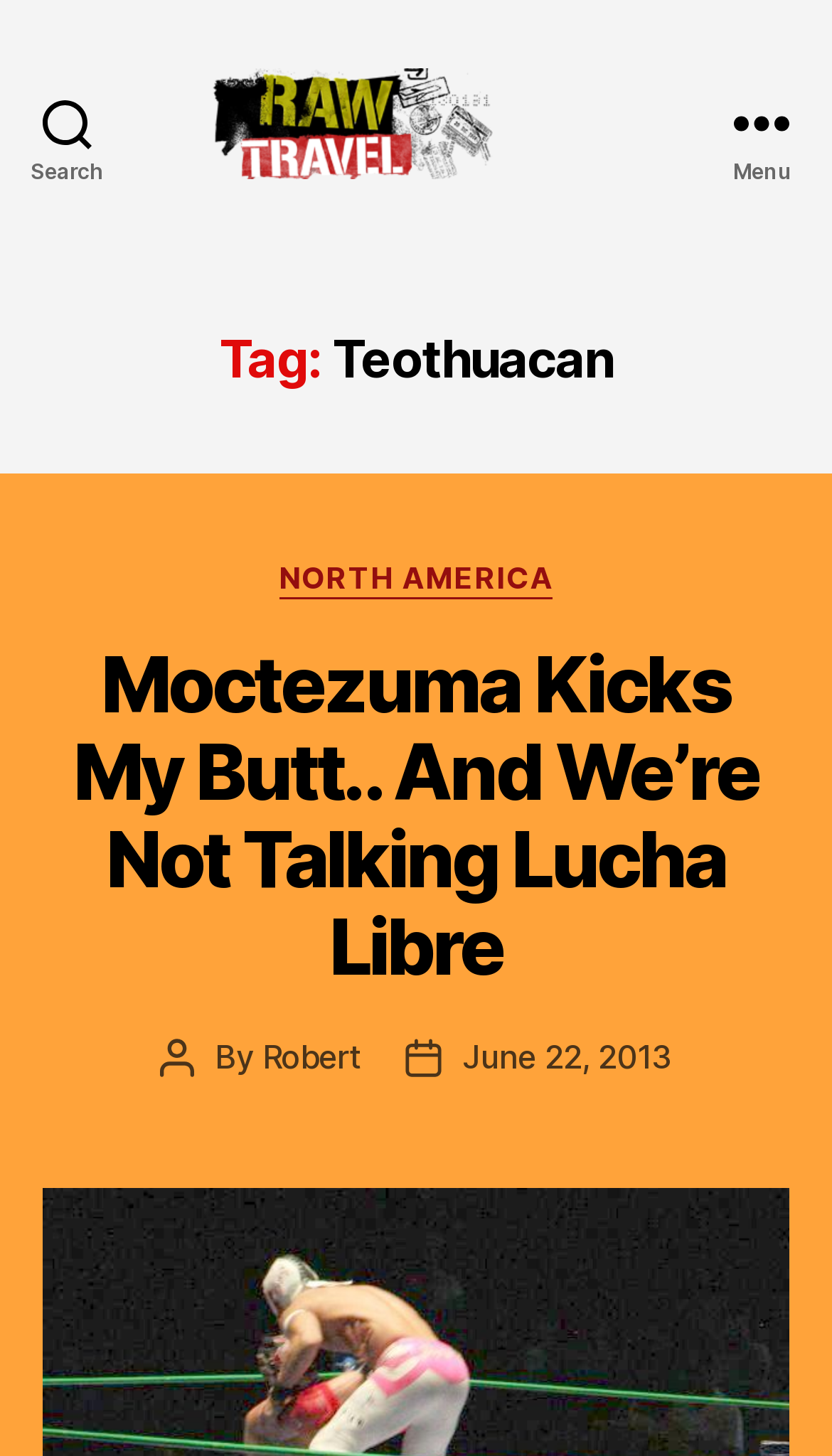Look at the image and write a detailed answer to the question: 
When was the post published?

I found the answer by examining the link element with the text 'June 22, 2013' which is located next to the 'Post date' text, indicating that it is the publication date of the post.